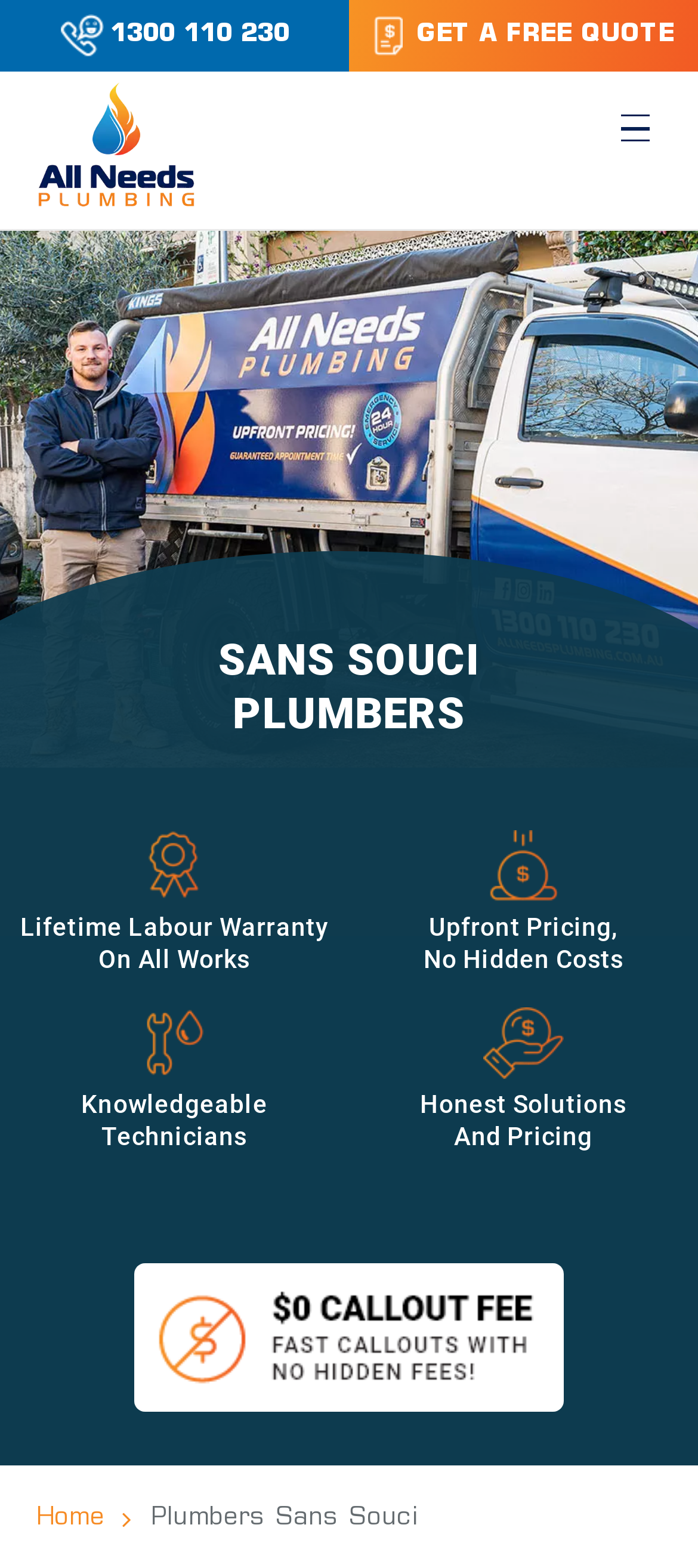Can you extract the primary headline text from the webpage?

SANS SOUCI PLUMBERS